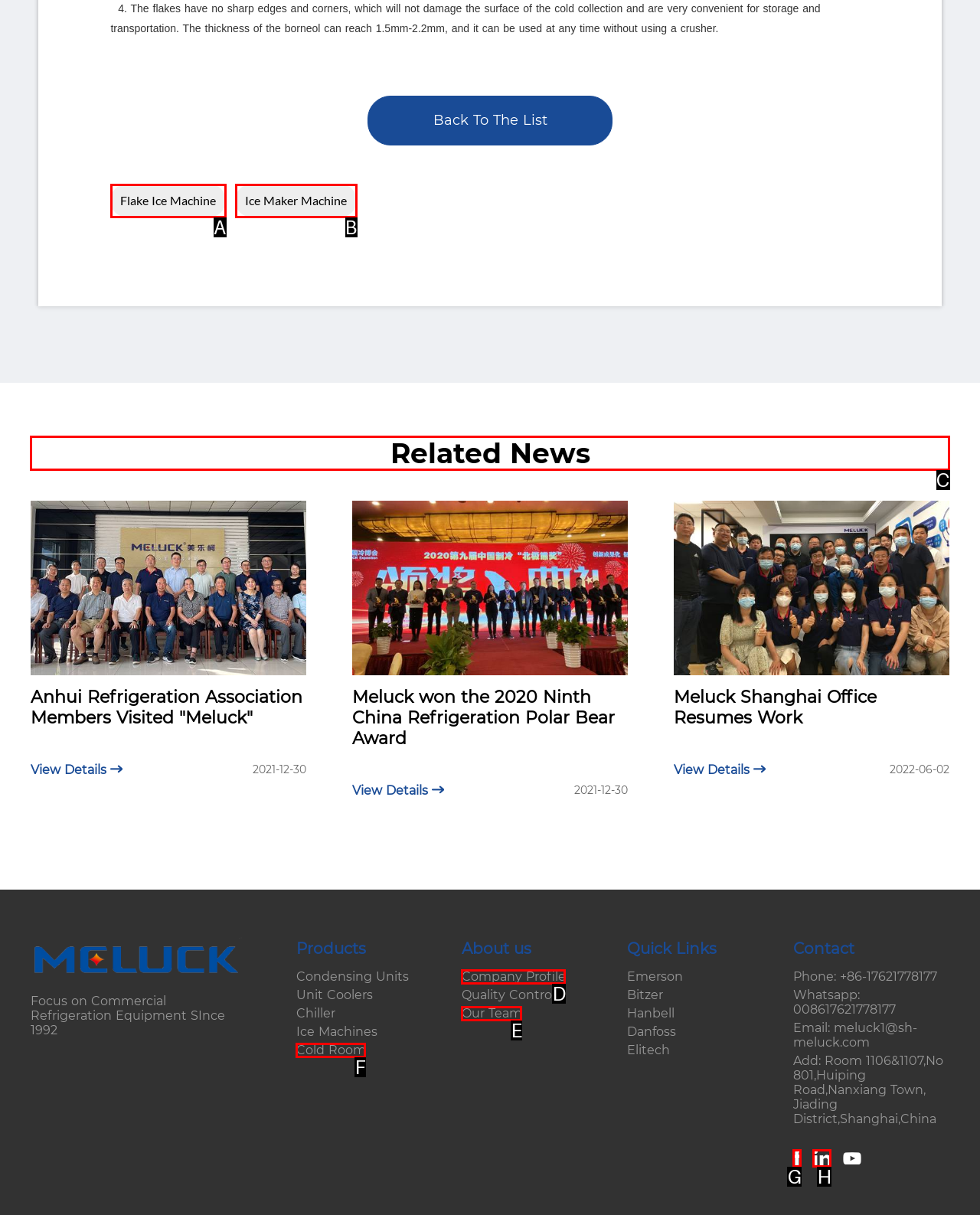Point out the HTML element I should click to achieve the following task: Check 'Related News' Provide the letter of the selected option from the choices.

C